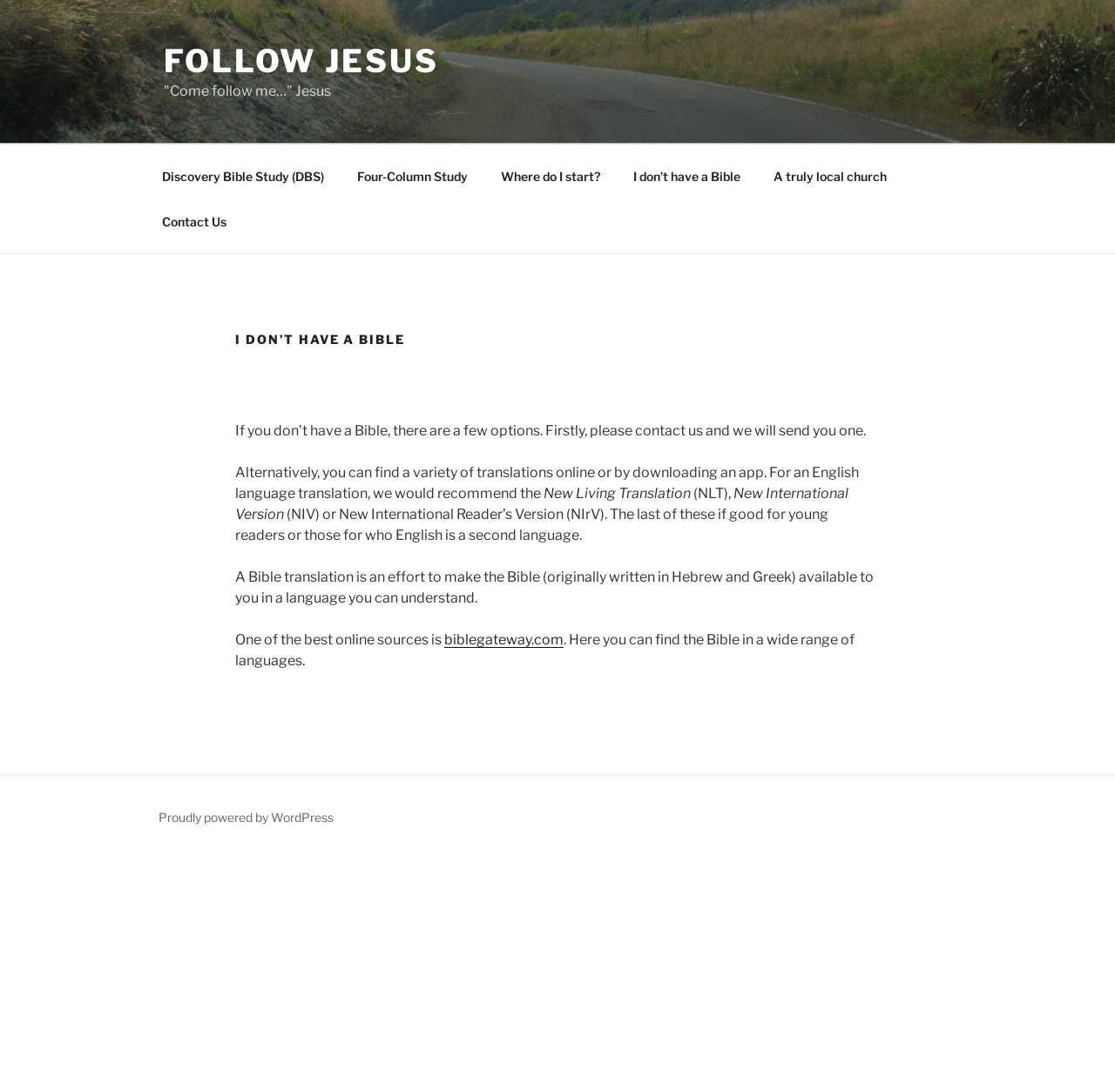With reference to the image, please provide a detailed answer to the following question: What is the main topic of this webpage?

The main topic of this webpage is the Bible, as indicated by the header 'I DON'T HAVE A BIBLE' and the text discussing options for obtaining a Bible.